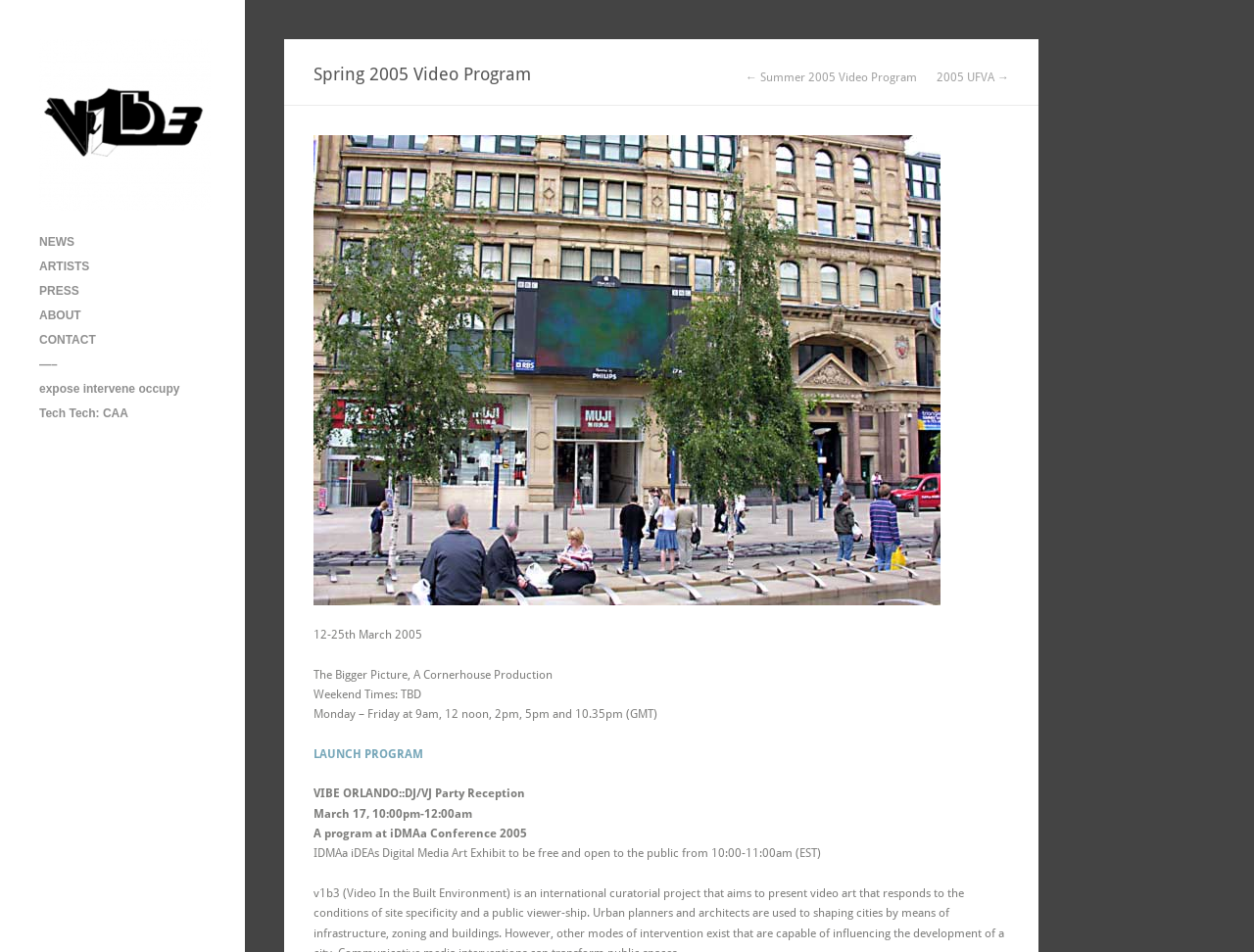Extract the bounding box coordinates for the HTML element that matches this description: "alt="vibespring05_orbit"". The coordinates should be four float numbers between 0 and 1, i.e., [left, top, right, bottom].

[0.25, 0.142, 0.805, 0.636]